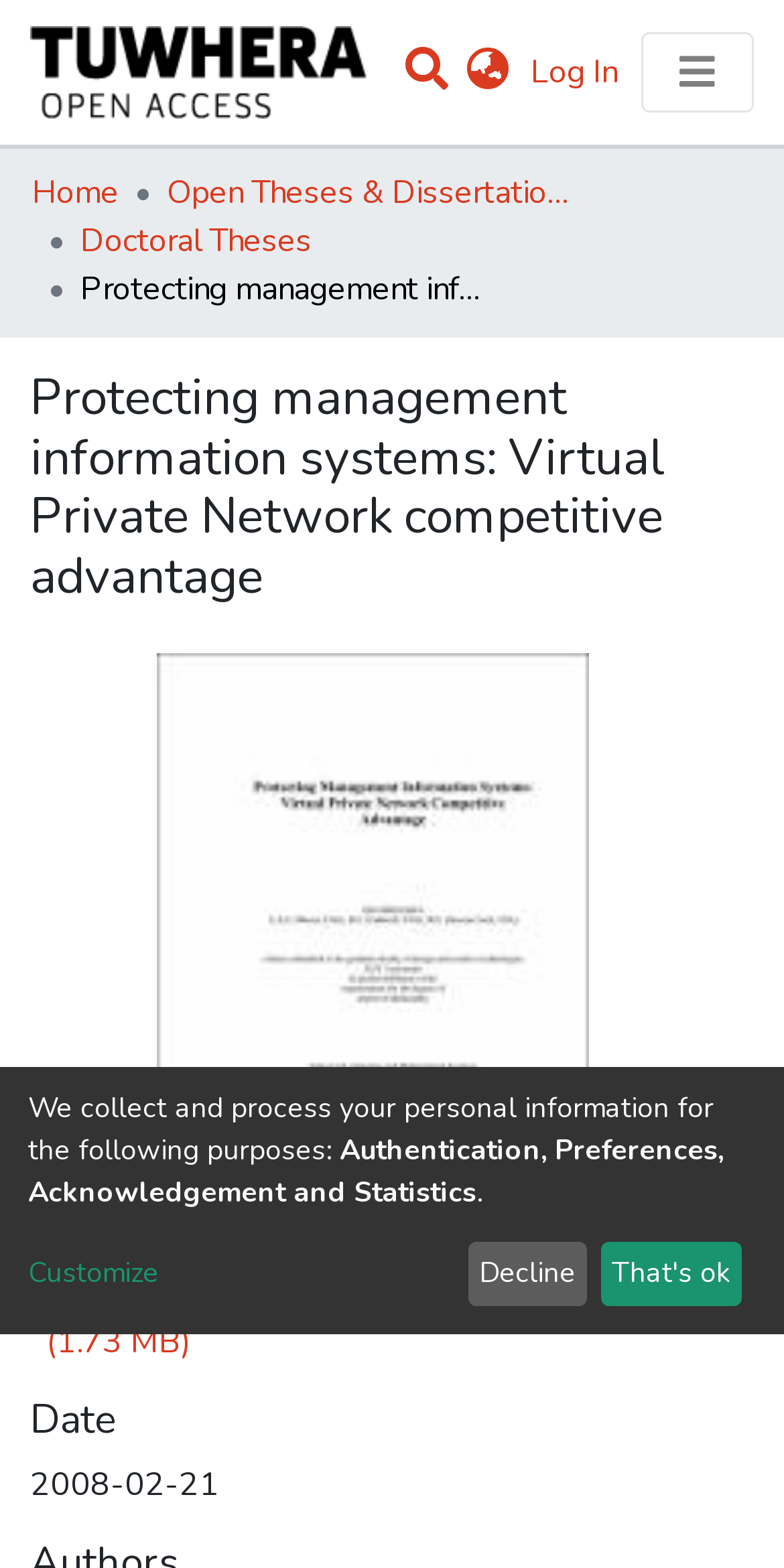How many navigation links are in the main navigation bar? Refer to the image and provide a one-word or short phrase answer.

3